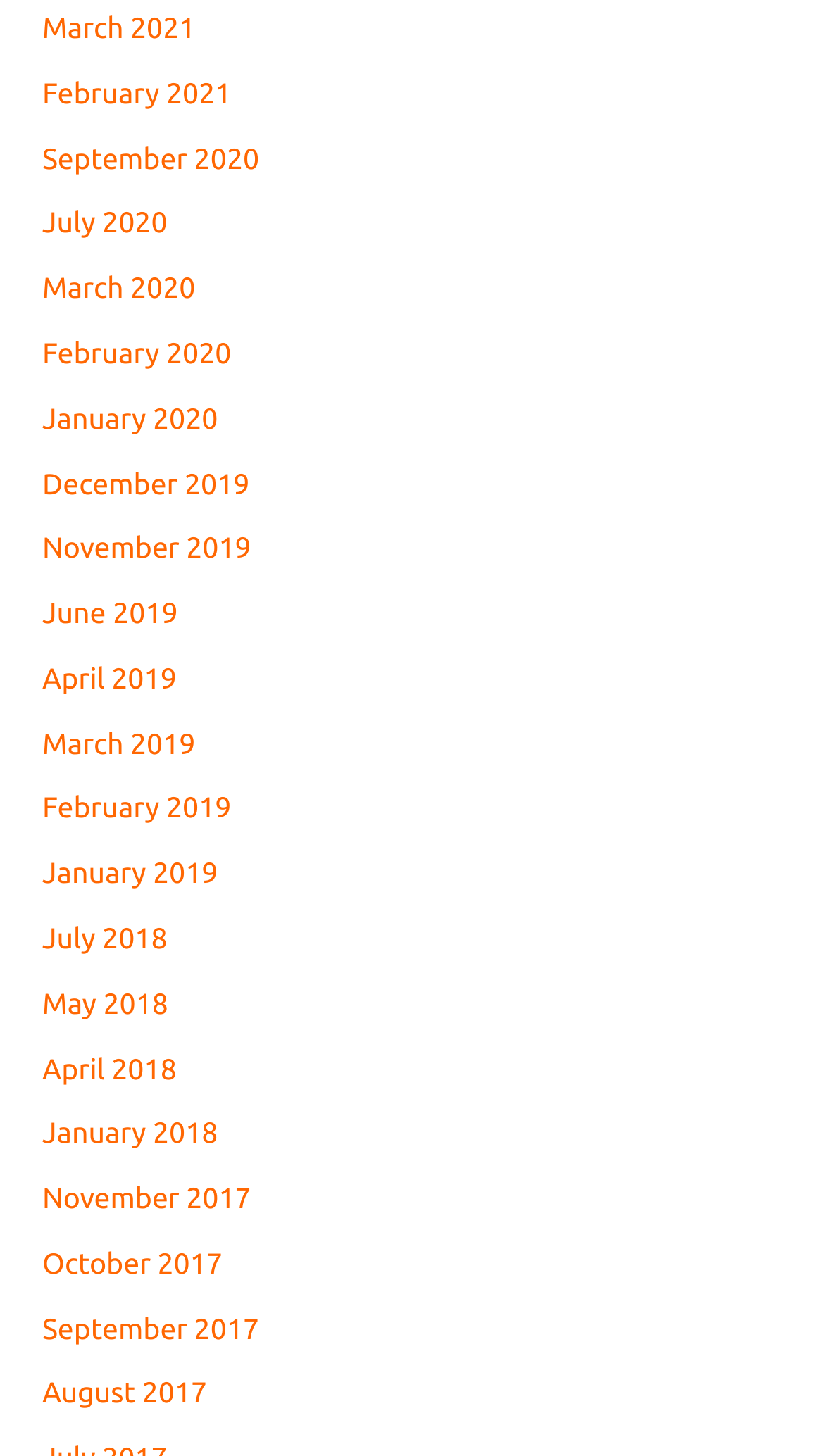Kindly determine the bounding box coordinates of the area that needs to be clicked to fulfill this instruction: "view July 2018".

[0.051, 0.632, 0.203, 0.656]